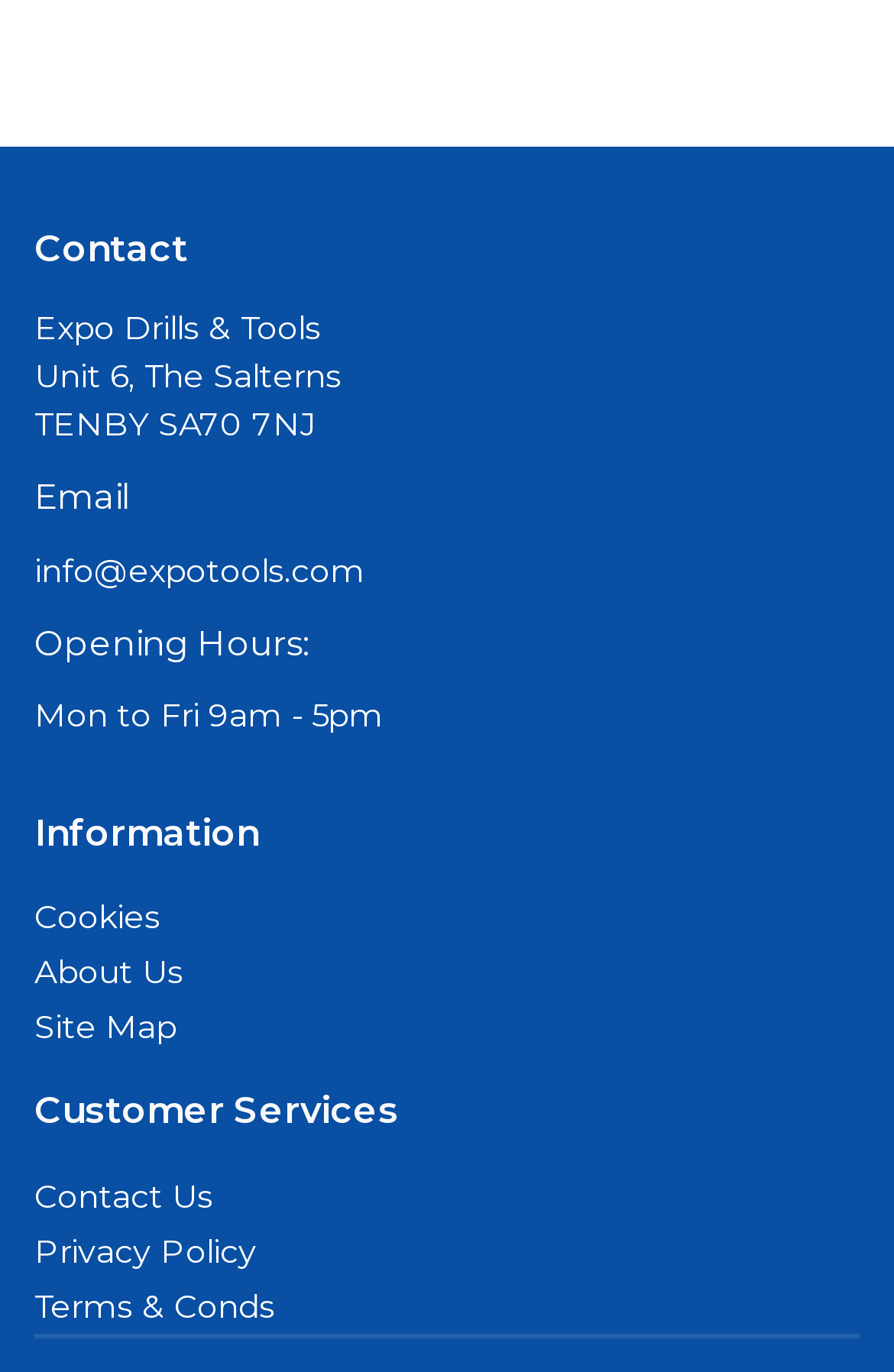What is the company name?
Make sure to answer the question with a detailed and comprehensive explanation.

The company name can be found in the StaticText element 'Expo Drills & Tools' with bounding box coordinates [0.038, 0.224, 0.359, 0.254].